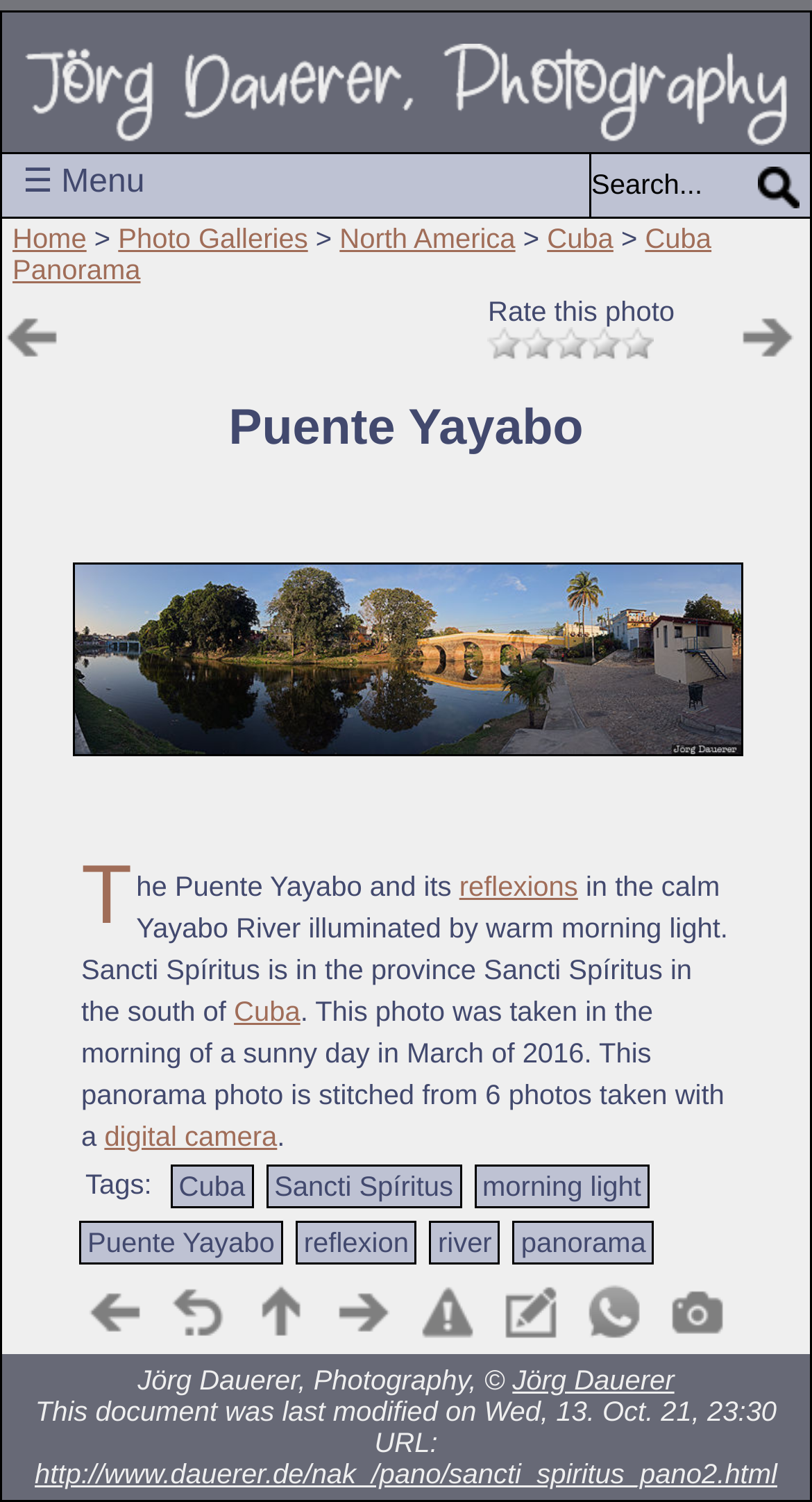Pinpoint the bounding box coordinates of the clickable area needed to execute the instruction: "Rate this photo". The coordinates should be specified as four float numbers between 0 and 1, i.e., [left, top, right, bottom].

[0.601, 0.196, 0.831, 0.217]